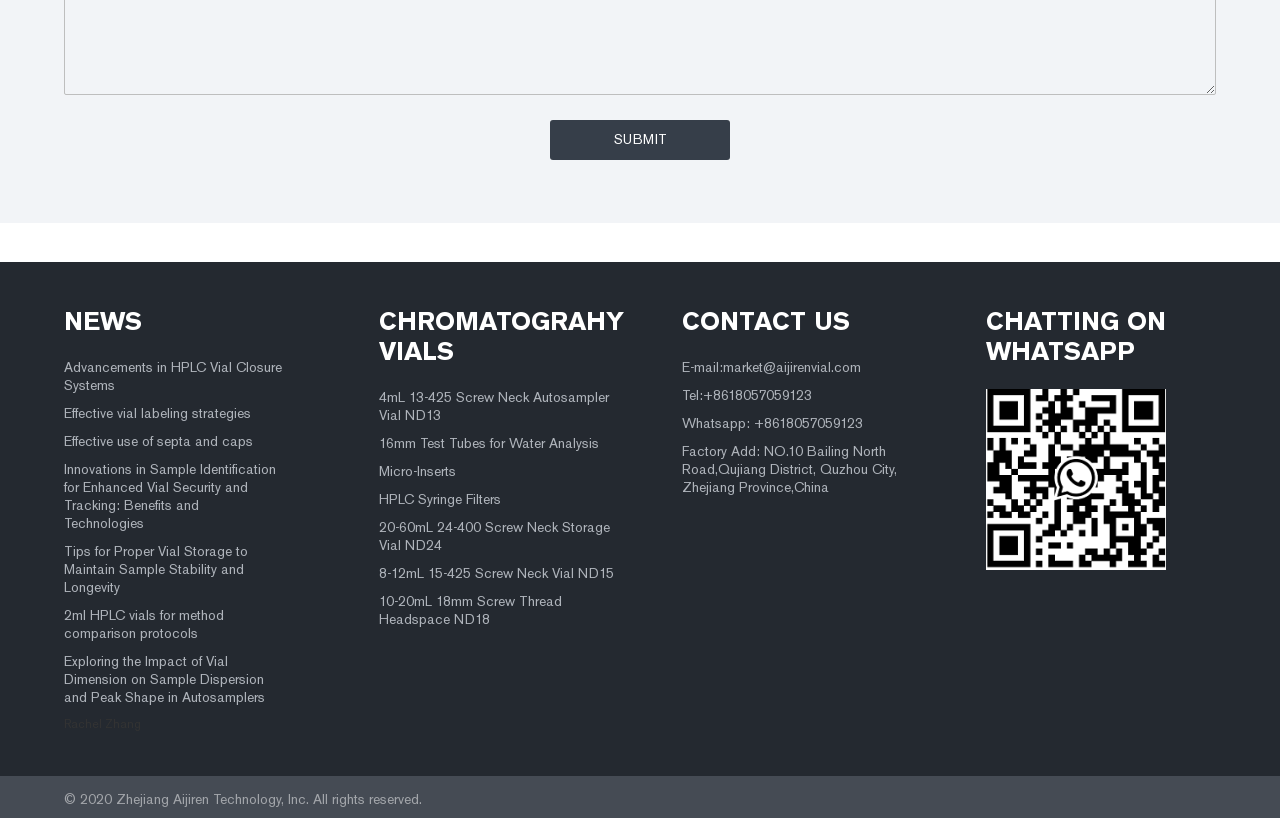Specify the bounding box coordinates of the region I need to click to perform the following instruction: "Chat on WhatsApp". The coordinates must be four float numbers in the range of 0 to 1, i.e., [left, top, right, bottom].

[0.77, 0.374, 0.911, 0.448]